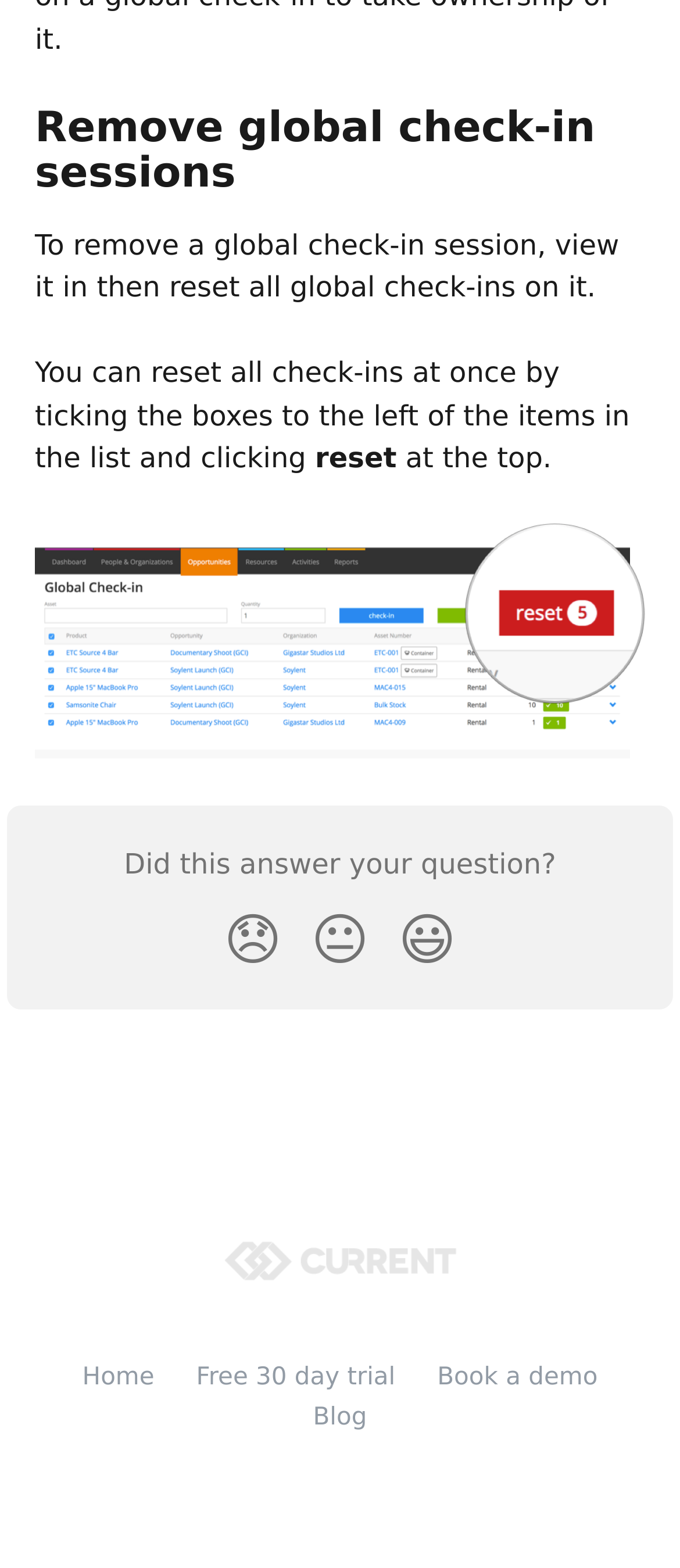Identify the bounding box coordinates of the region that needs to be clicked to carry out this instruction: "Book a demo". Provide these coordinates as four float numbers ranging from 0 to 1, i.e., [left, top, right, bottom].

[0.643, 0.87, 0.879, 0.888]